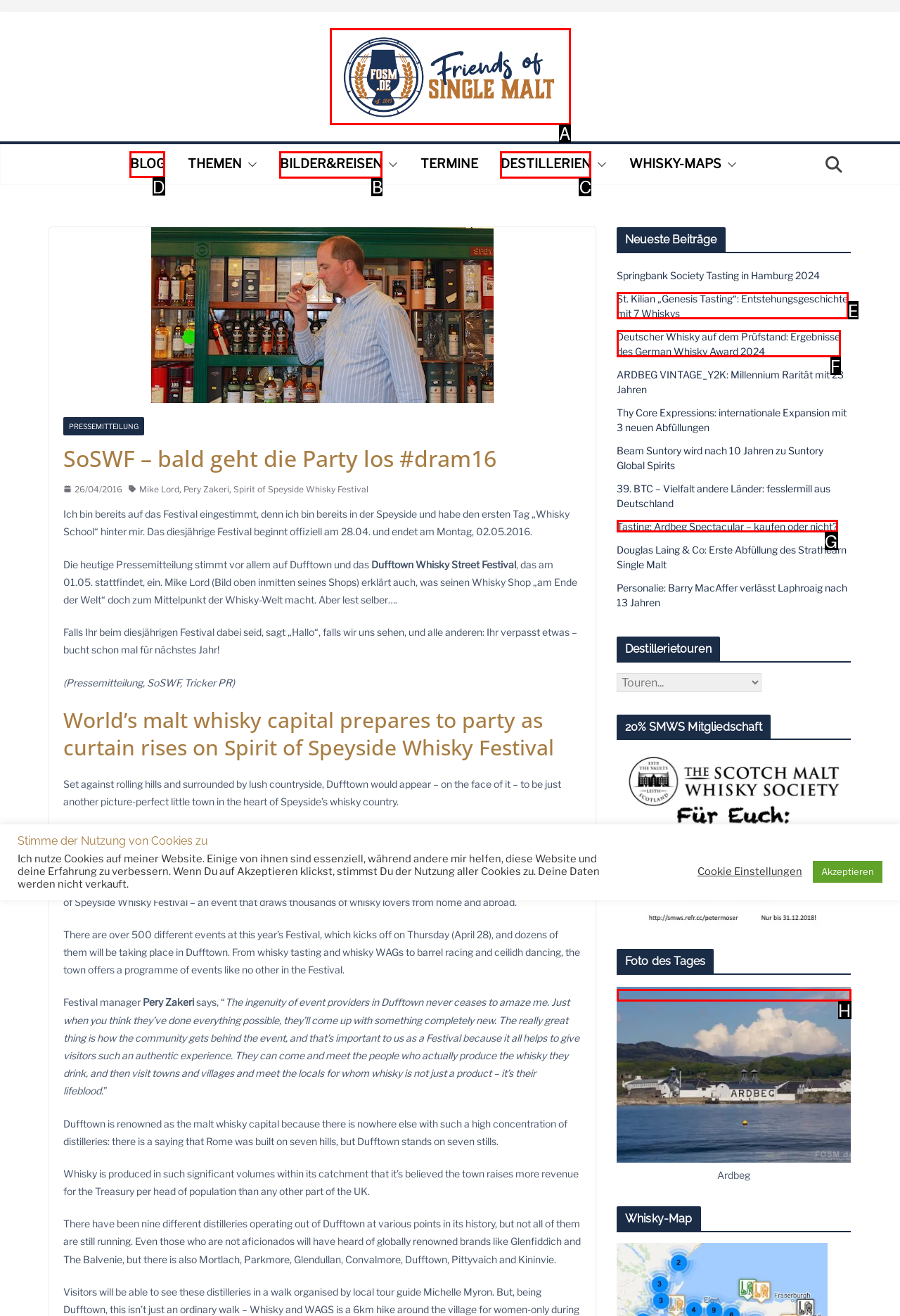Select the proper UI element to click in order to perform the following task: Read about Hotel Gajoen Tokyo's new face. Indicate your choice with the letter of the appropriate option.

None